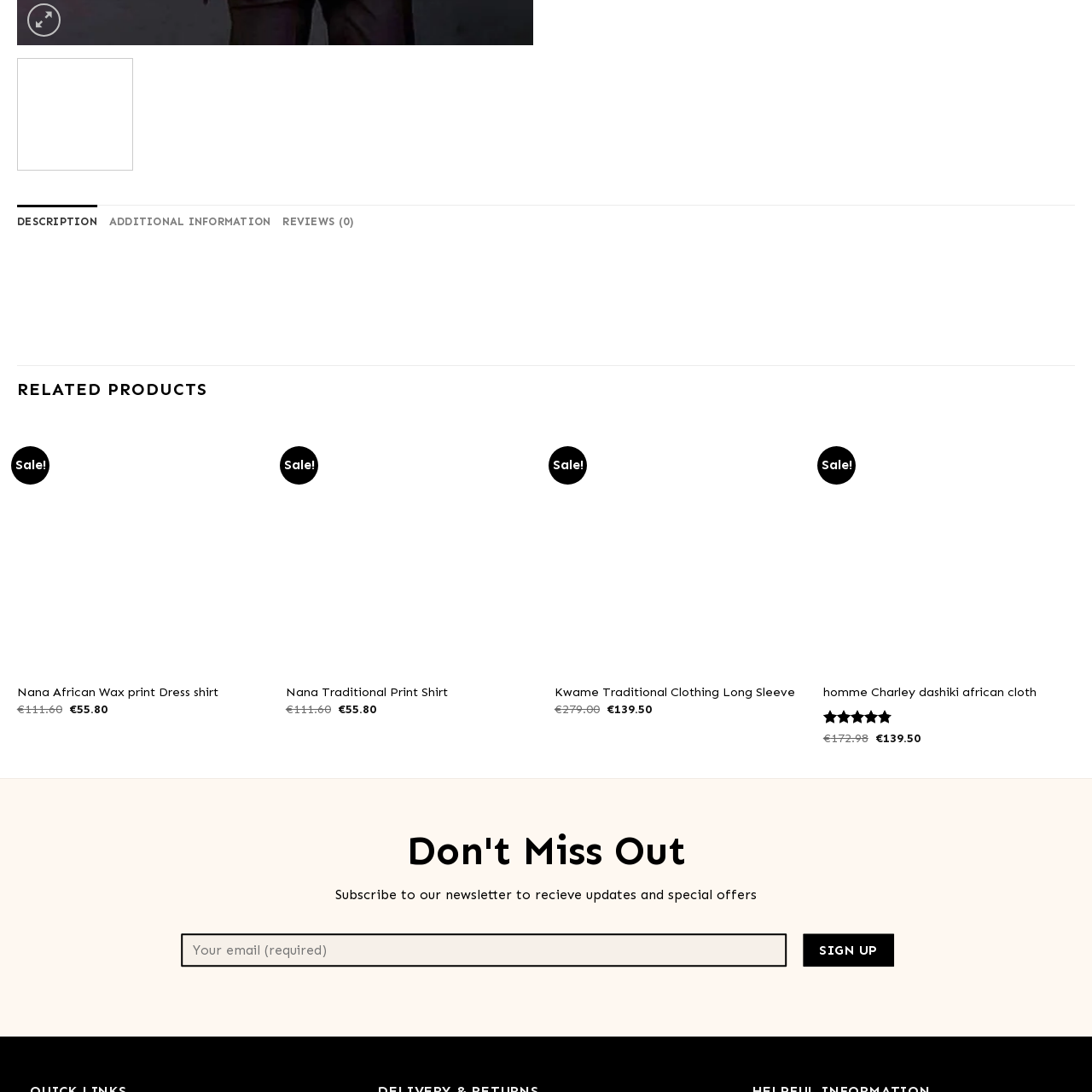Compose a thorough description of the image encased in the red perimeter.

The image features a stylish clothing item highlighted under the "RELATED PRODUCTS" section of a fashion website. It displays a vibrant graphic design, possibly indicative of a traditional African print, which adds a unique and colorful flair to the garment. The accompanying text labels this item as "Sale!" suggesting a price reduction, enticing potential buyers with the prospect of a fashionable yet affordable choice. The layout provides a visually engaging presentation in a grid format, allowing customers to explore various products effortlessly.